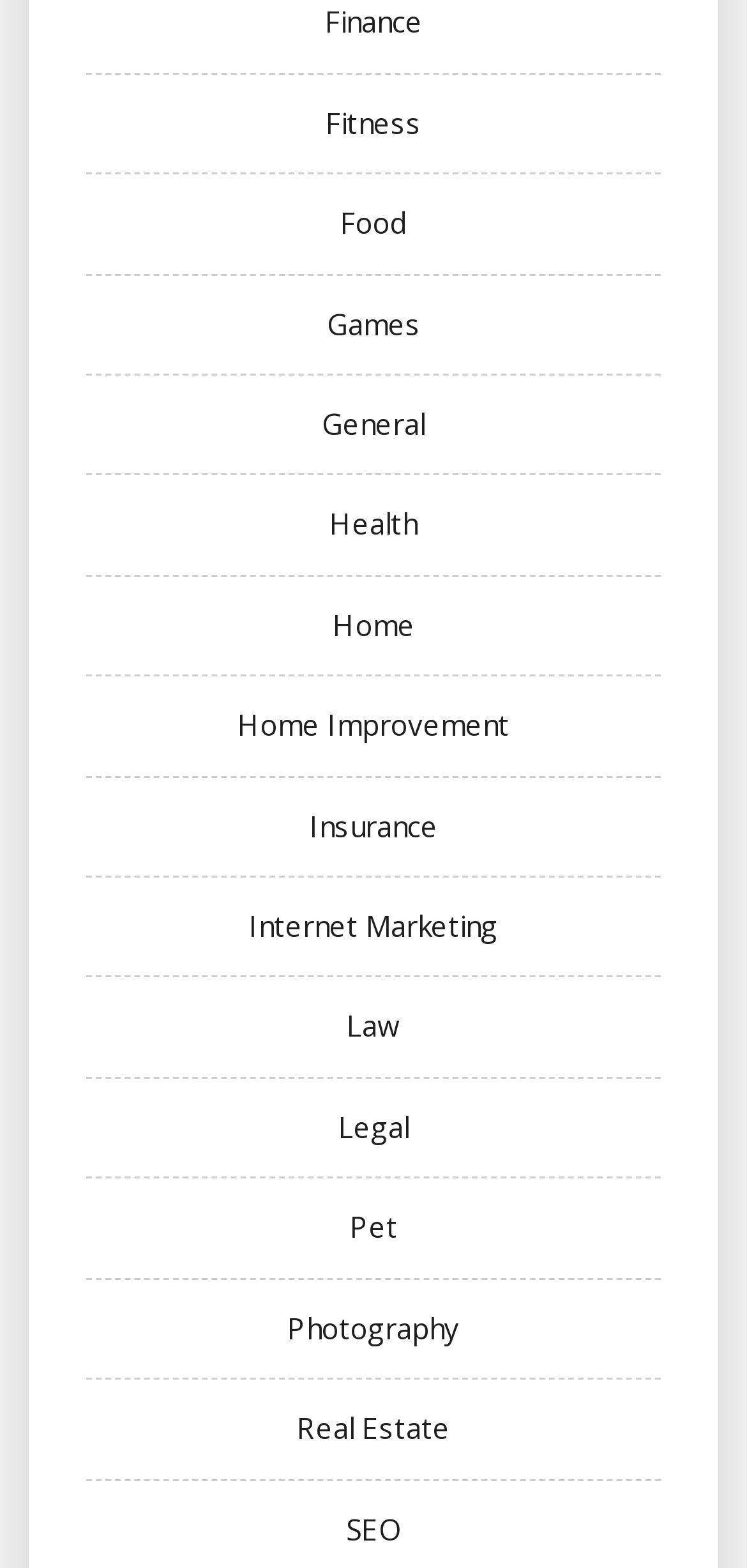Provide your answer in a single word or phrase: 
How many categories are there on the webpage?

16